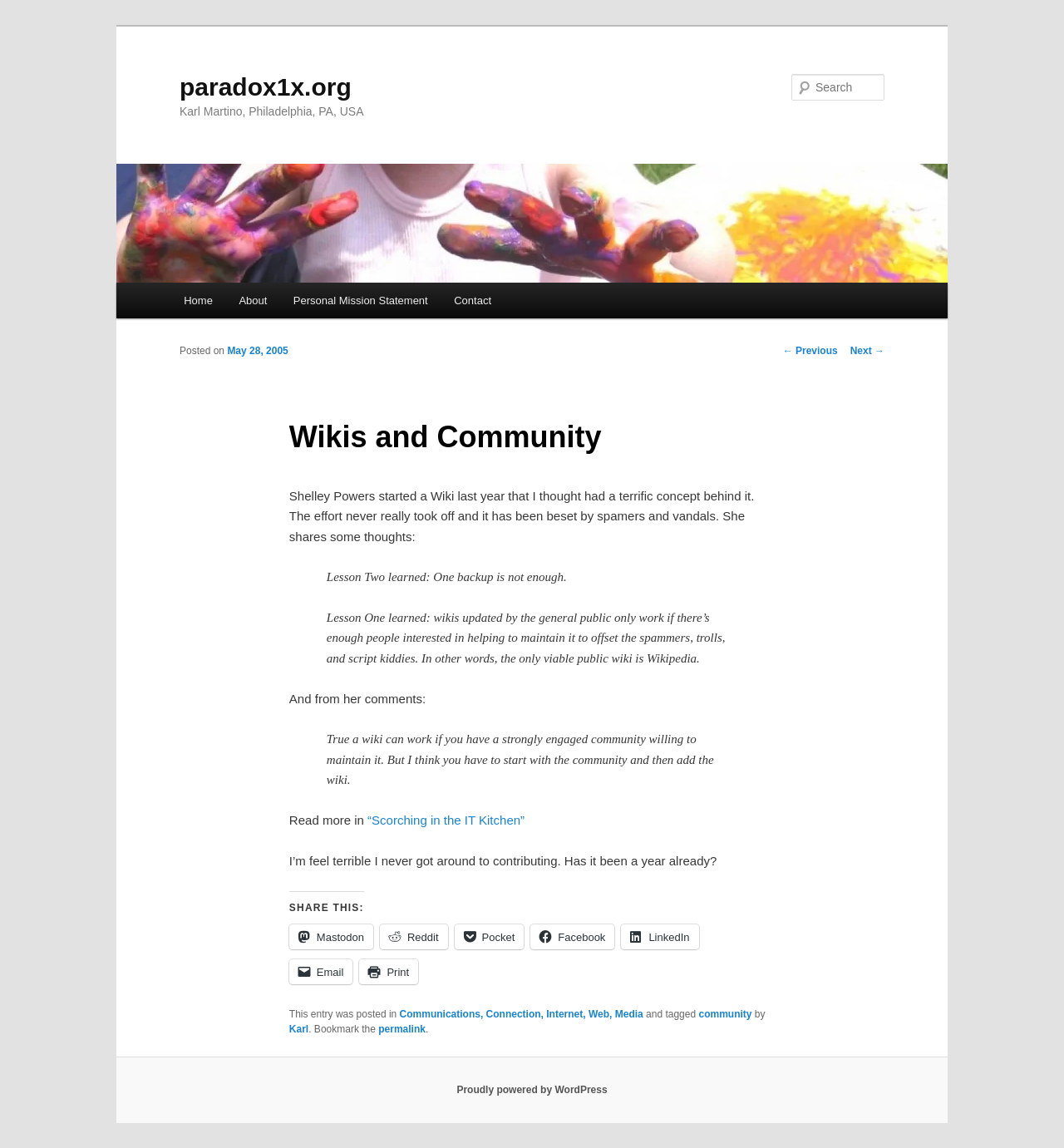Refer to the element description “Scorching in the IT Kitchen” and identify the corresponding bounding box in the screenshot. Format the coordinates as (top-left x, top-left y, bottom-right x, bottom-right y) with values in the range of 0 to 1.

[0.345, 0.708, 0.493, 0.72]